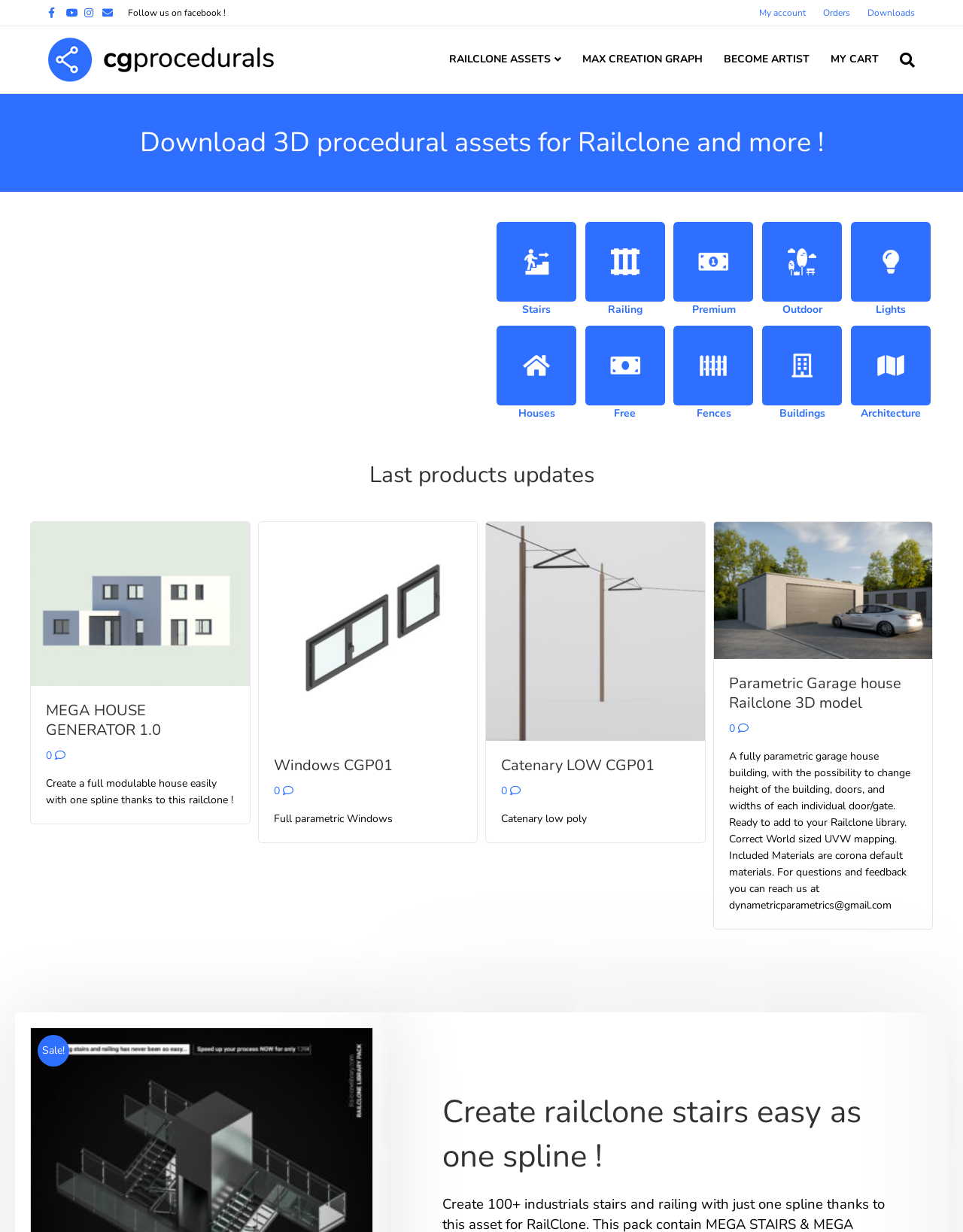Can you find and generate the webpage's heading?

Download 3D procedural assets for Railclone and more !